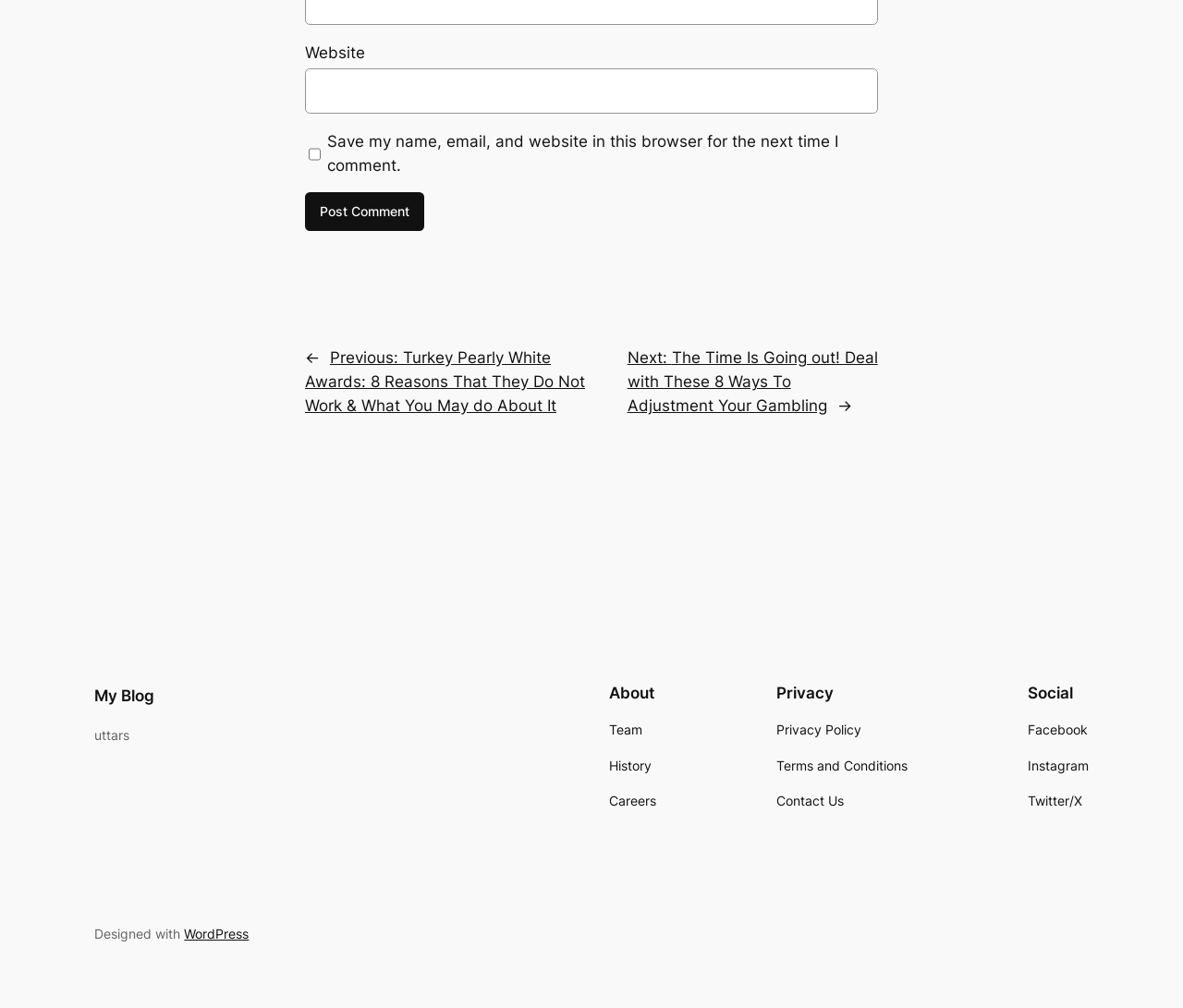What is the name of the blog?
Based on the image, answer the question with a single word or brief phrase.

My Blog